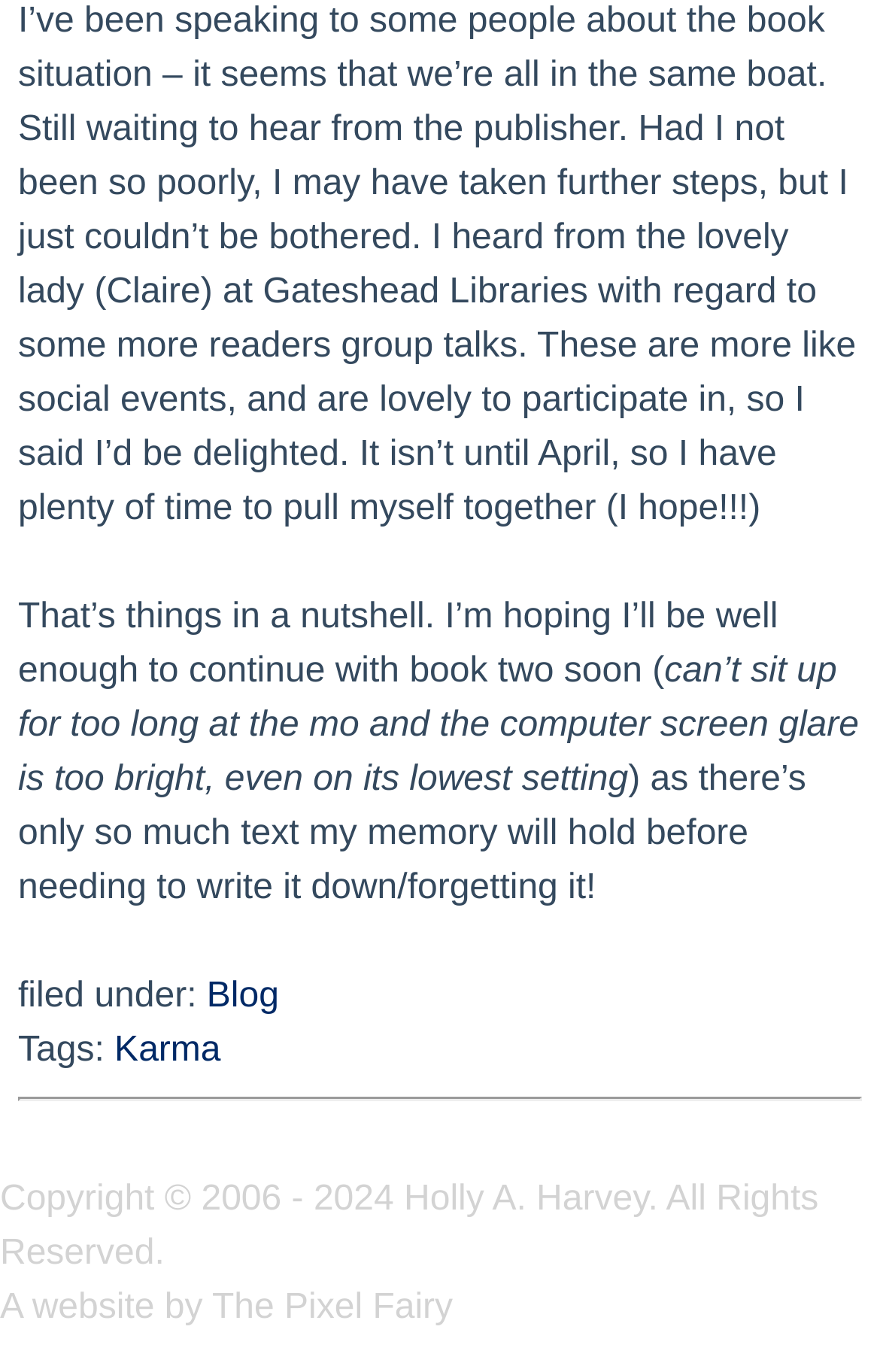Use the information in the screenshot to answer the question comprehensively: What is the copyright year range for the website?

The text at the bottom of the page reads 'Copyright © 2006 - 2024 Holly A. Harvey. All Rights Reserved'.